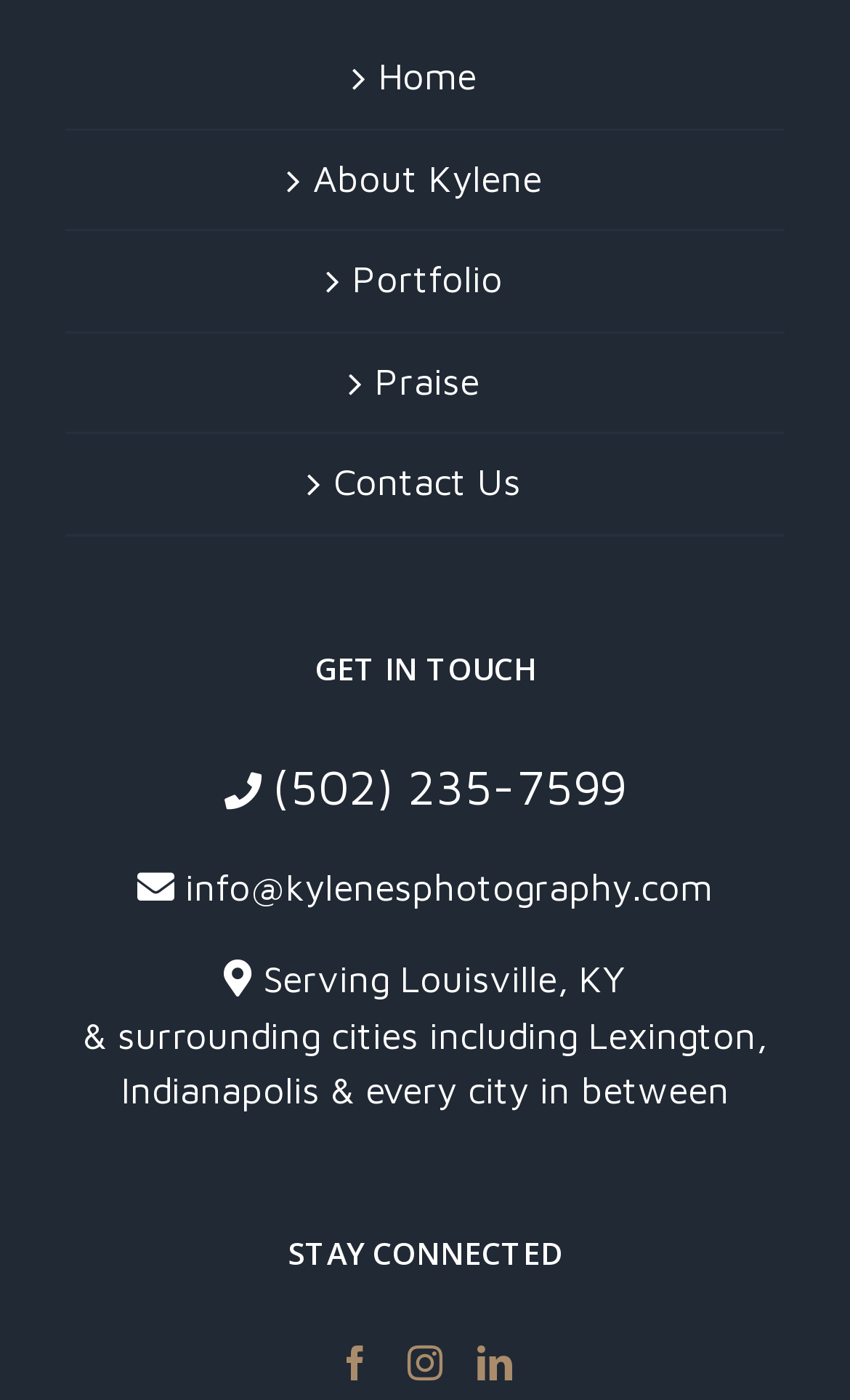What cities are served by Kylene's Photography?
Refer to the image and provide a detailed answer to the question.

I read the text on the webpage that says 'Serving Louisville, KY and surrounding cities including Lexington, Indianapolis & every city in between', so Kylene's Photography serves Louisville, KY and surrounding cities.